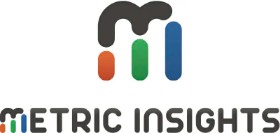Elaborate on all the features and components visible in the image.

The image showcases the logo of Metric Insights, symbolized by a stylized representation of the letters "m" and "i," intertwined with graphical elements resembling bar charts. The logo incorporates a color palette of black, orange, green, blue, and red, suggesting a focus on data analytics and visualization. Metric Insights is likely associated with data governance and management, aligning with the surrounding content that emphasizes guiding principles for effective data handling and organizational success. The design conveys a modern and professional tone, indicative of a company that provides insights and tools for data-focused decision-making.